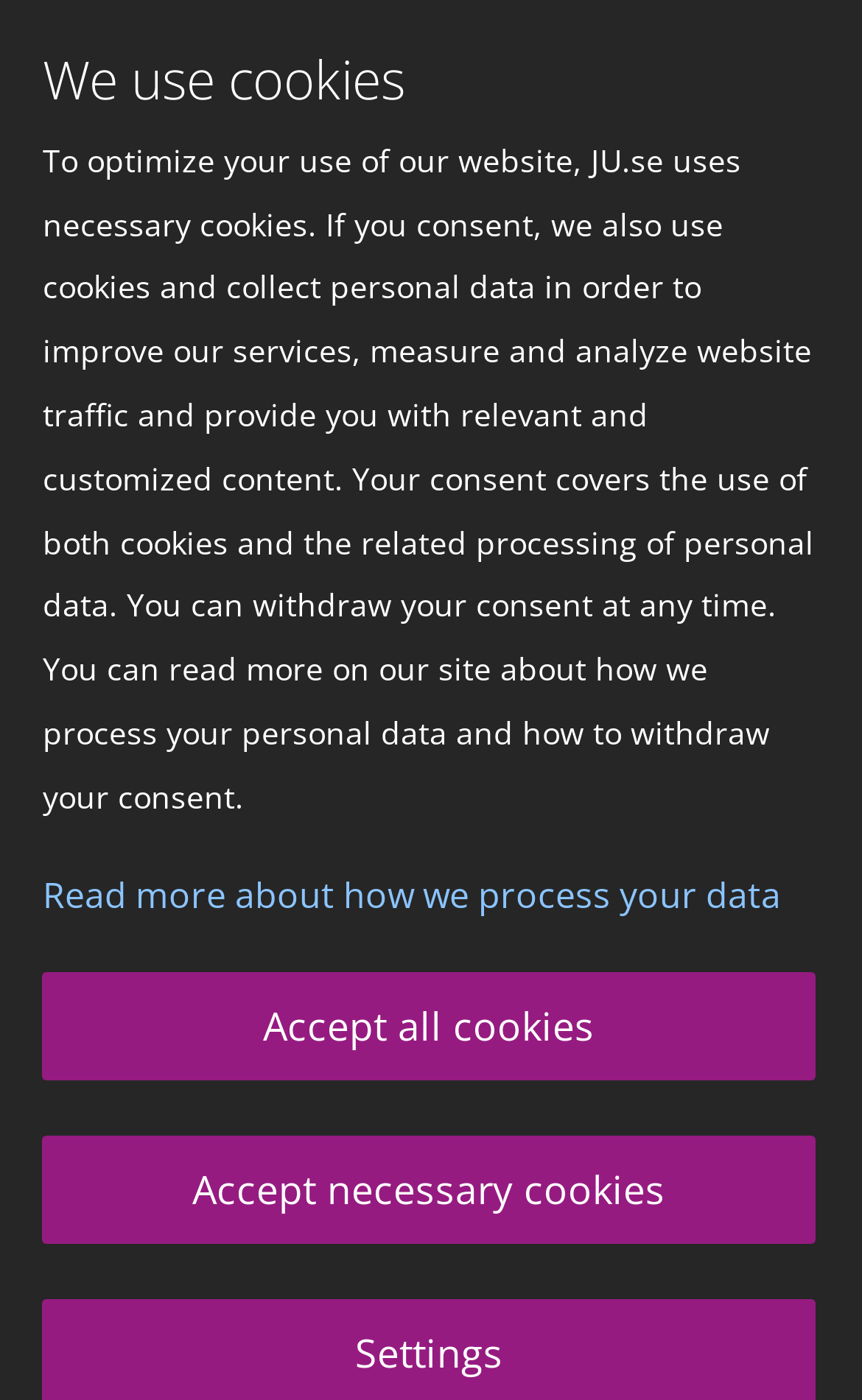Using the format (top-left x, top-left y, bottom-right x, bottom-right y), and given the element description, identify the bounding box coordinates within the screenshot: Accept all cookies

[0.049, 0.695, 0.946, 0.771]